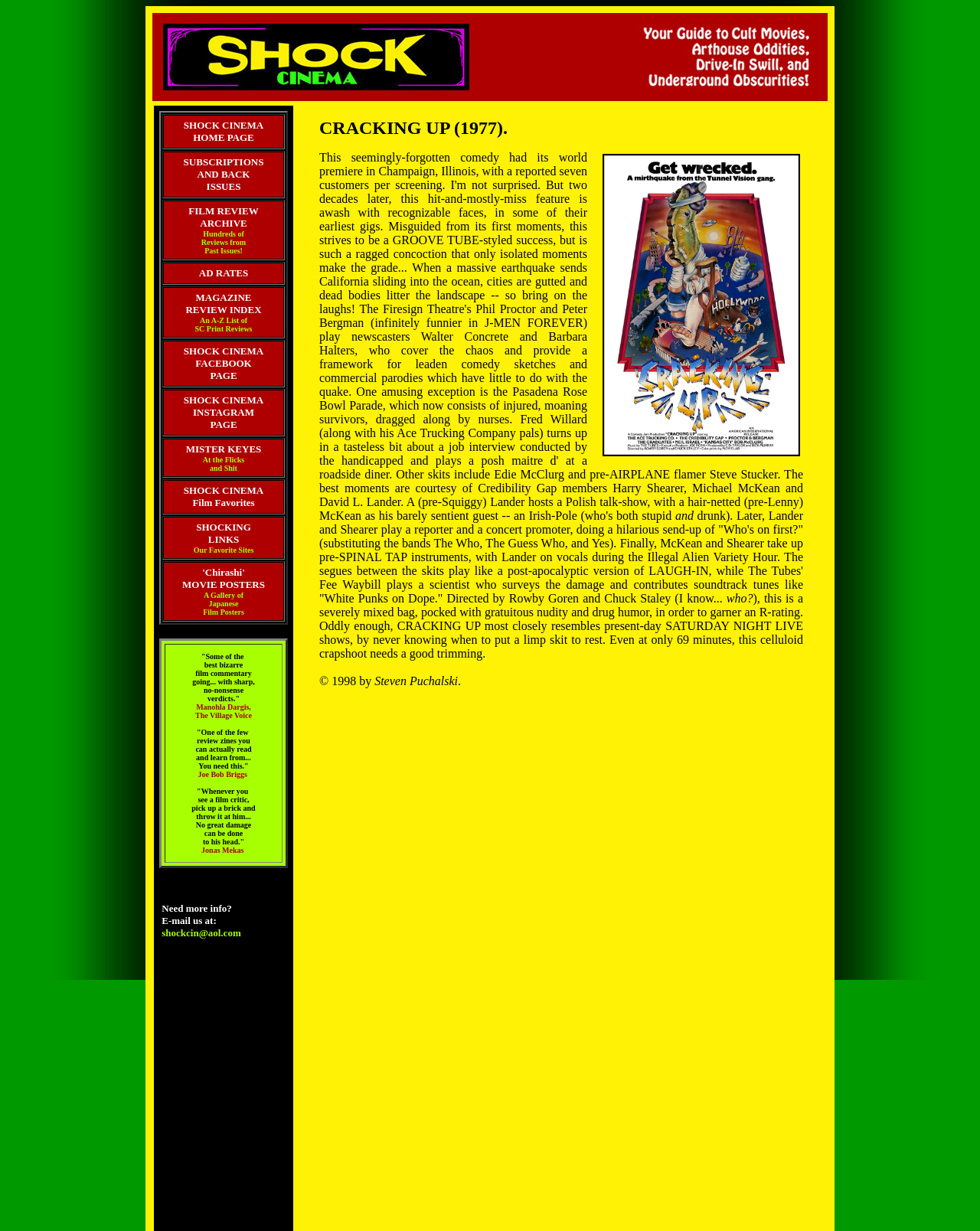Find the bounding box coordinates of the element I should click to carry out the following instruction: "View FILM REVIEW ARCHIVE".

[0.167, 0.164, 0.289, 0.21]